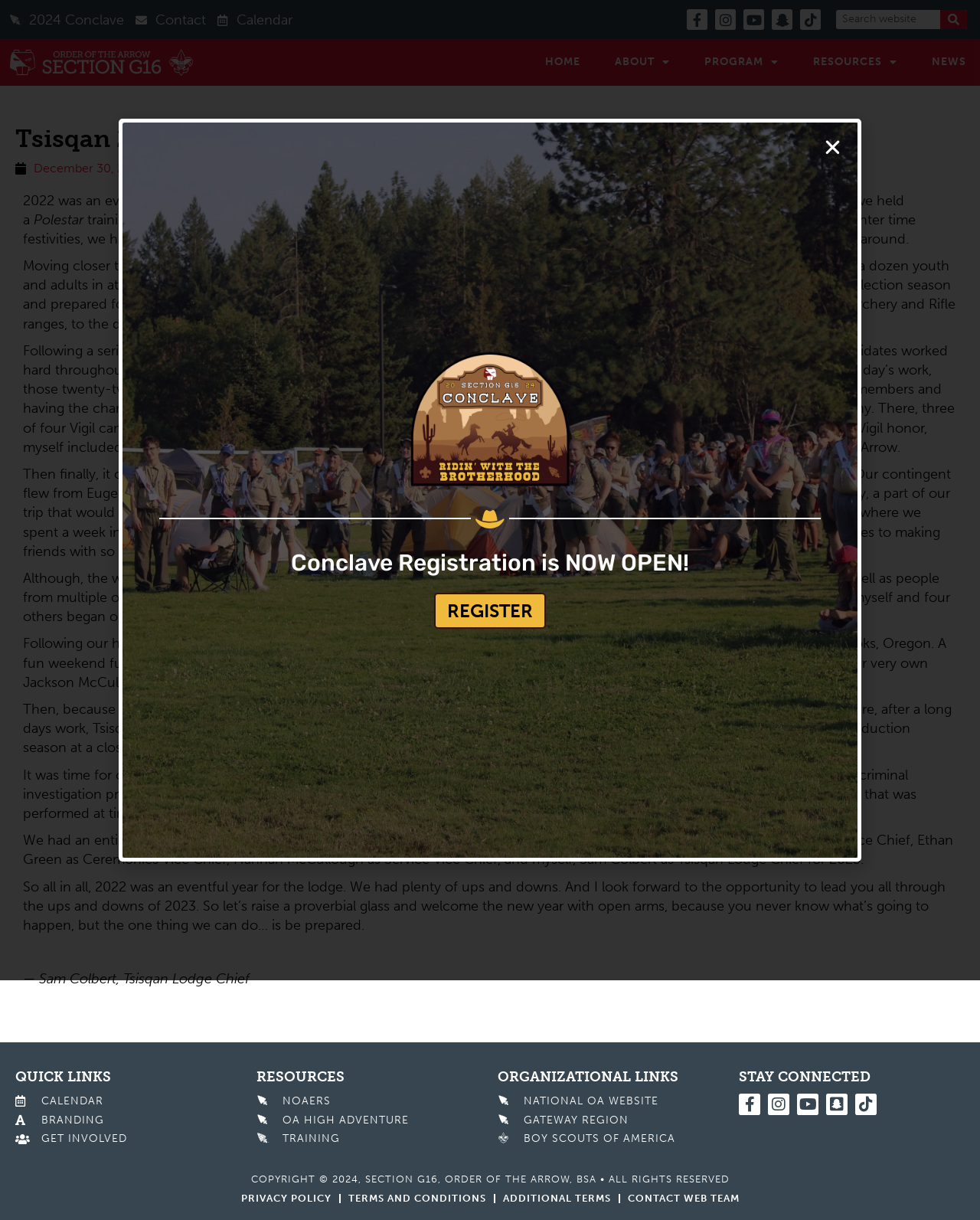Locate the bounding box coordinates of the UI element described by: "Boy Scouts of America". Provide the coordinates as four float numbers between 0 and 1, formatted as [left, top, right, bottom].

[0.508, 0.927, 0.738, 0.94]